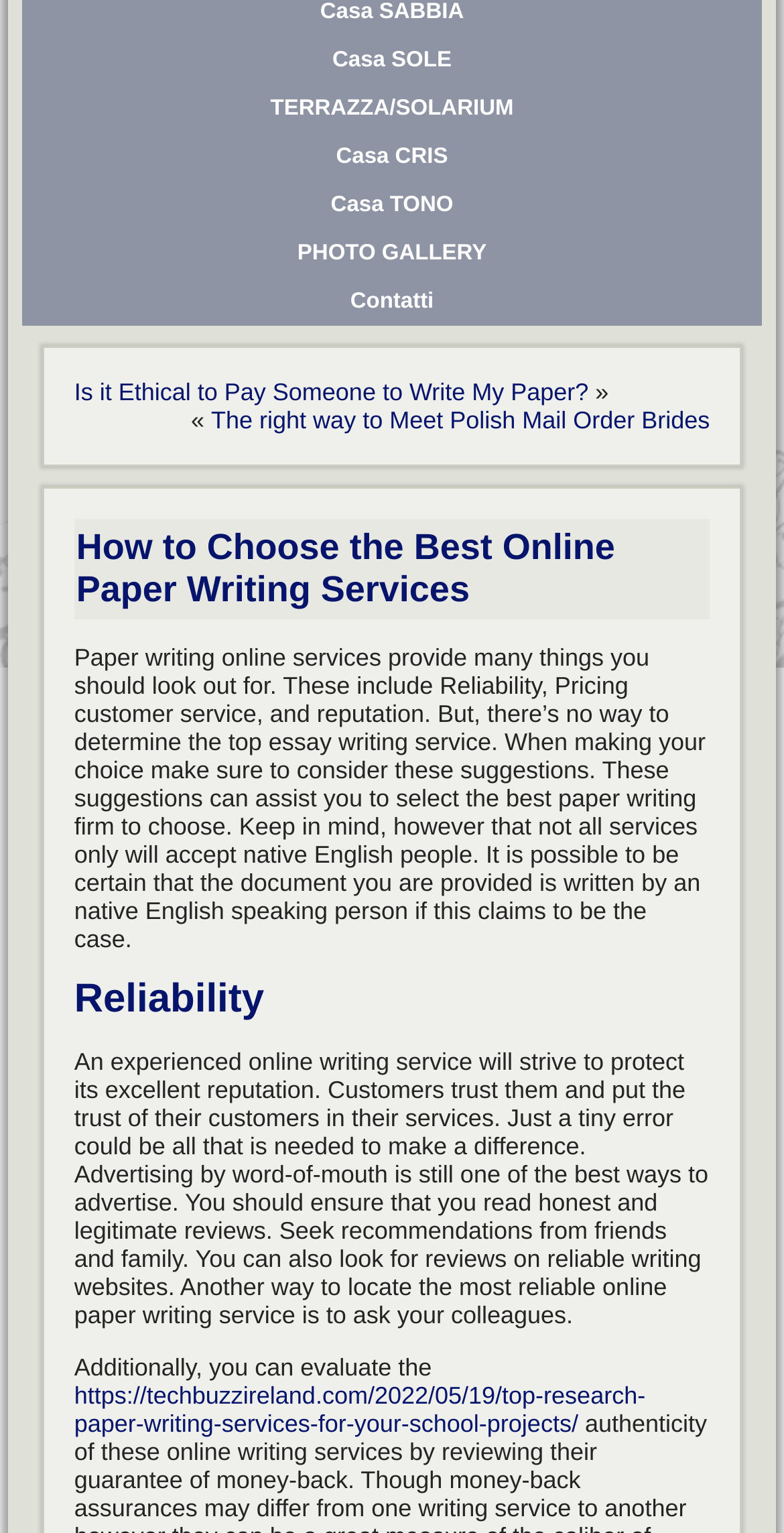Provide the bounding box coordinates for the specified HTML element described in this description: "Contatti". The coordinates should be four float numbers ranging from 0 to 1, in the format [left, top, right, bottom].

[0.028, 0.182, 0.972, 0.212]